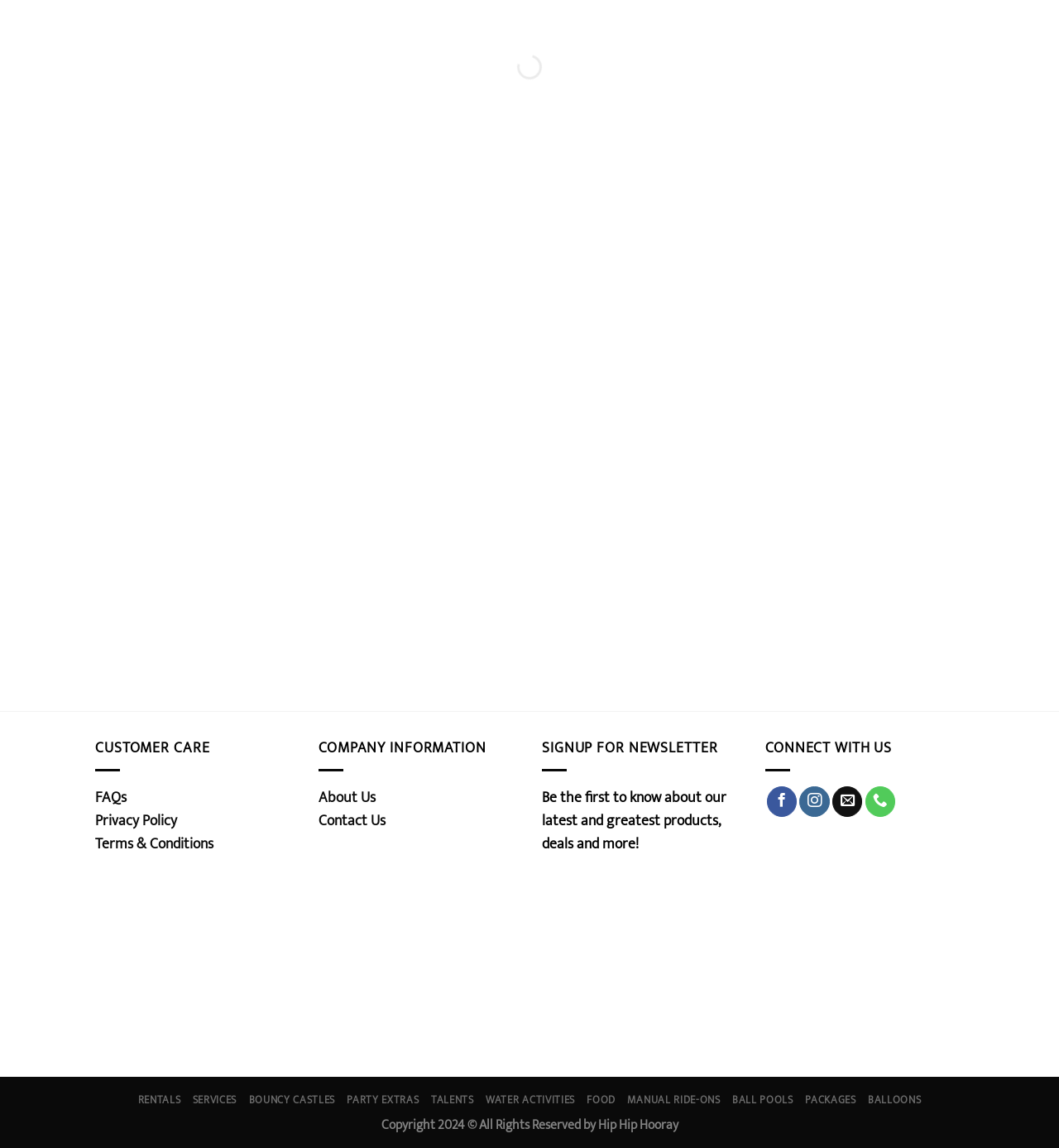Please answer the following question using a single word or phrase: 
How many social media platforms are mentioned to connect with?

2